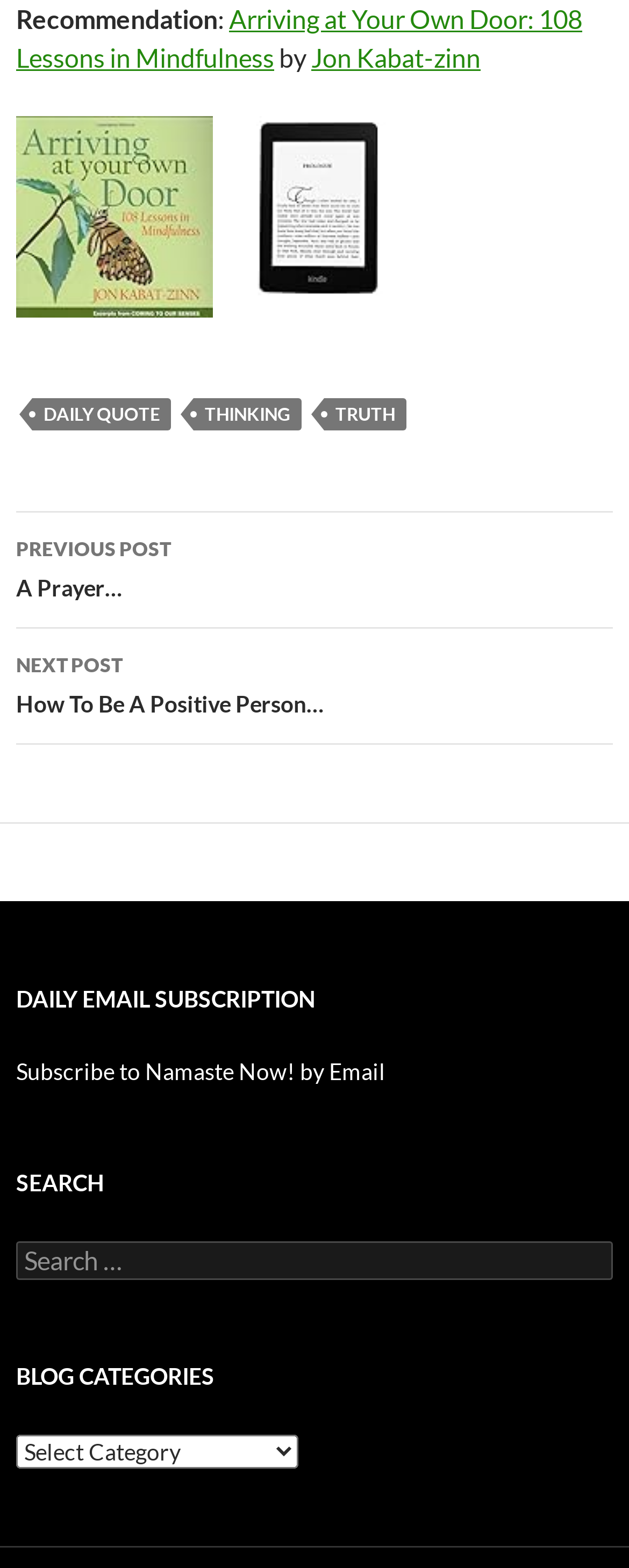Kindly provide the bounding box coordinates of the section you need to click on to fulfill the given instruction: "Click on the 'twitter' link".

None